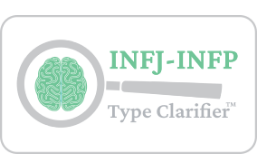Can you look at the image and give a comprehensive answer to the question:
What is the style of the design?

The caption describes the overall aesthetic as combining a 'clean layout with a modern design', suggesting that the style of the design is modern and clean.